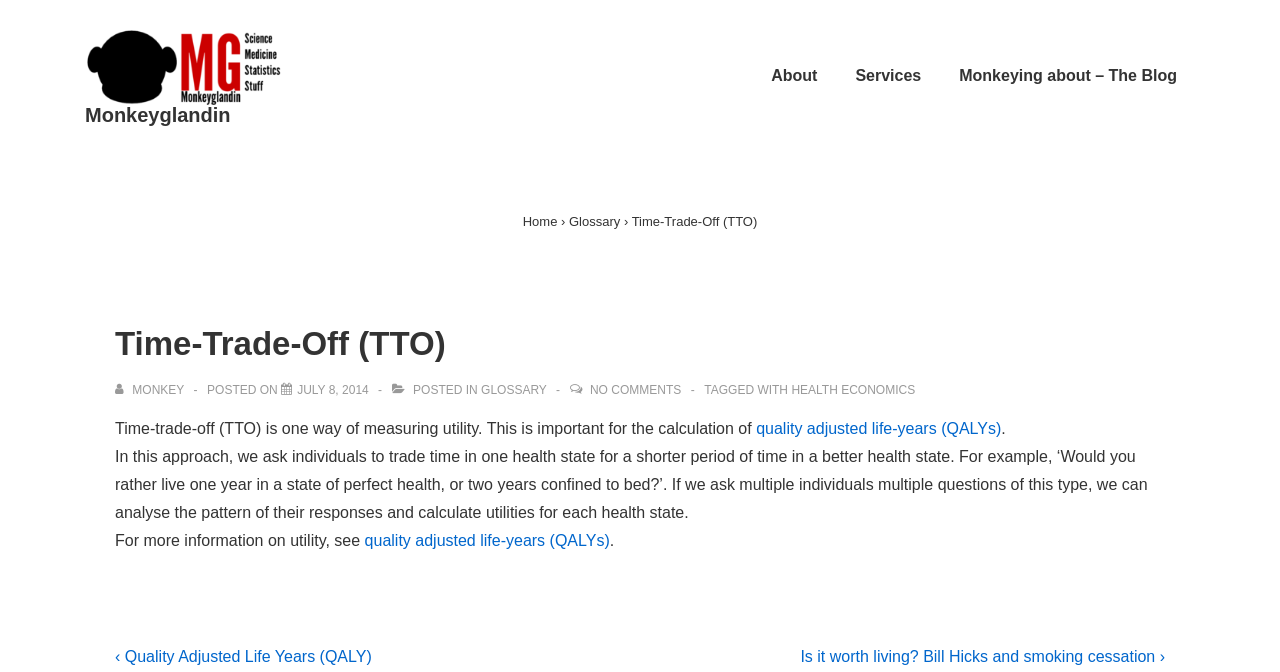Determine the bounding box coordinates of the element's region needed to click to follow the instruction: "Go to the previous post". Provide these coordinates as four float numbers between 0 and 1, formatted as [left, top, right, bottom].

[0.09, 0.965, 0.29, 0.99]